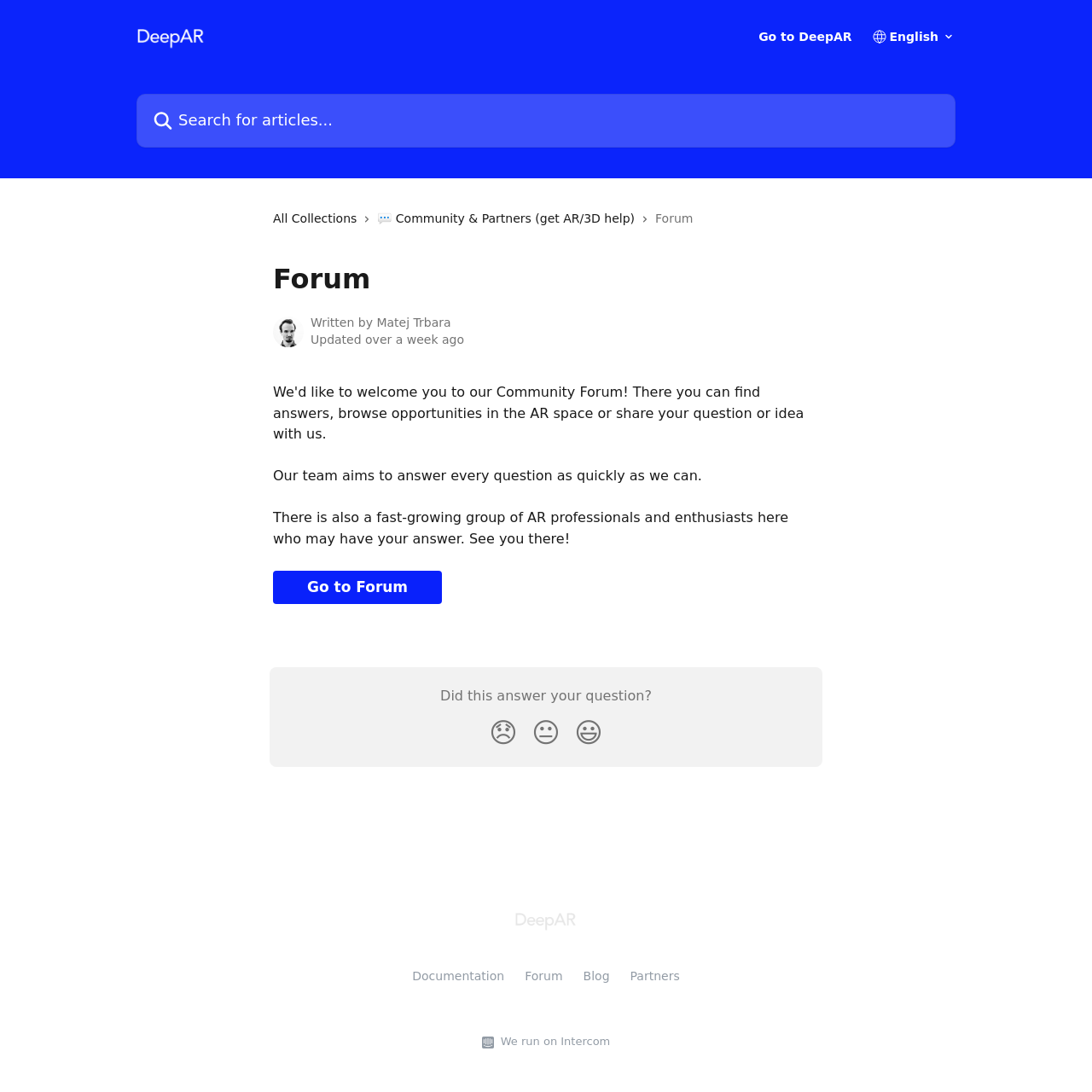Give a concise answer using only one word or phrase for this question:
What is the purpose of the forum?

To answer questions